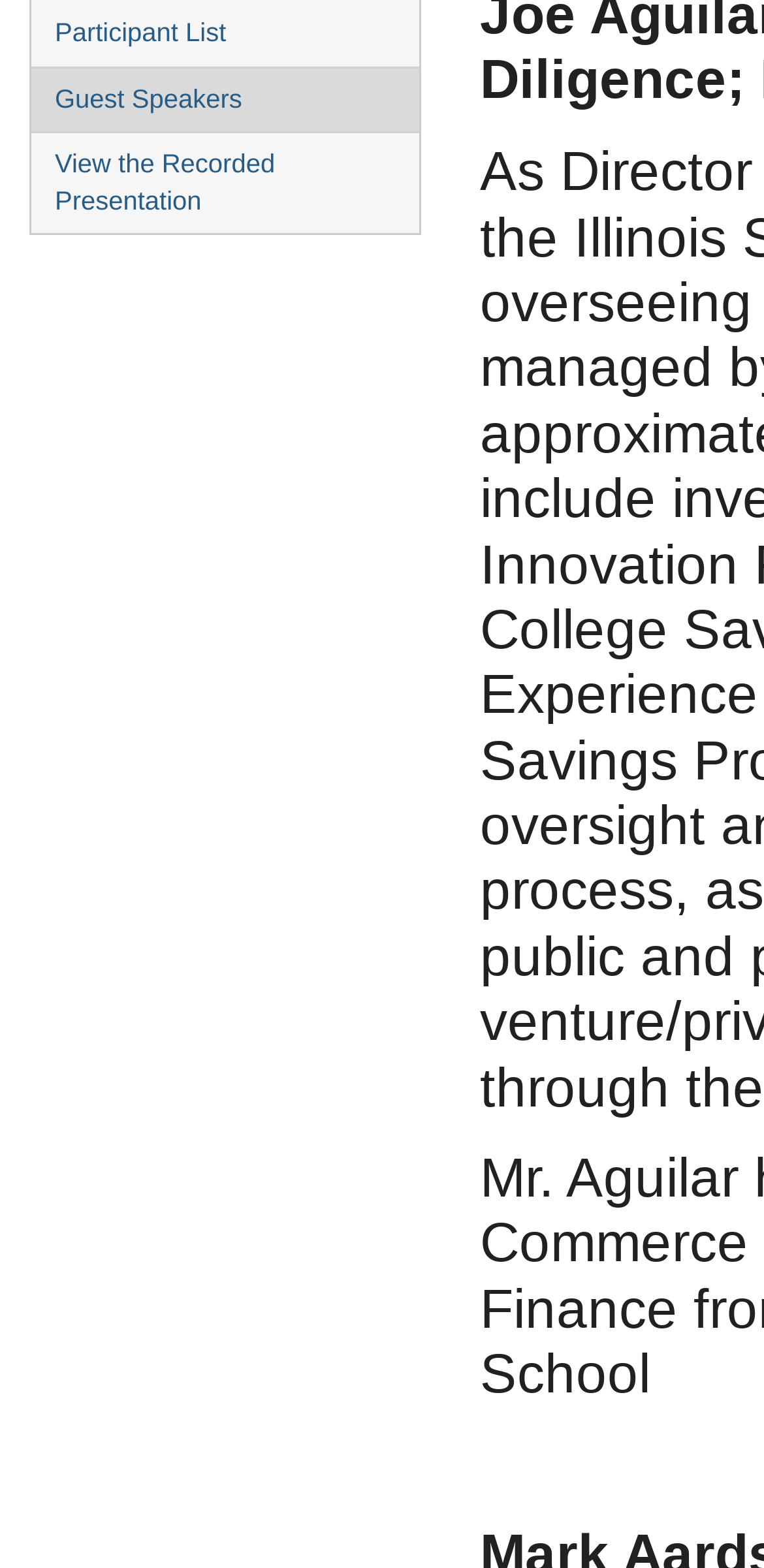From the element description View the Recorded Presentation, predict the bounding box coordinates of the UI element. The coordinates must be specified in the format (top-left x, top-left y, bottom-right x, bottom-right y) and should be within the 0 to 1 range.

[0.041, 0.085, 0.549, 0.149]